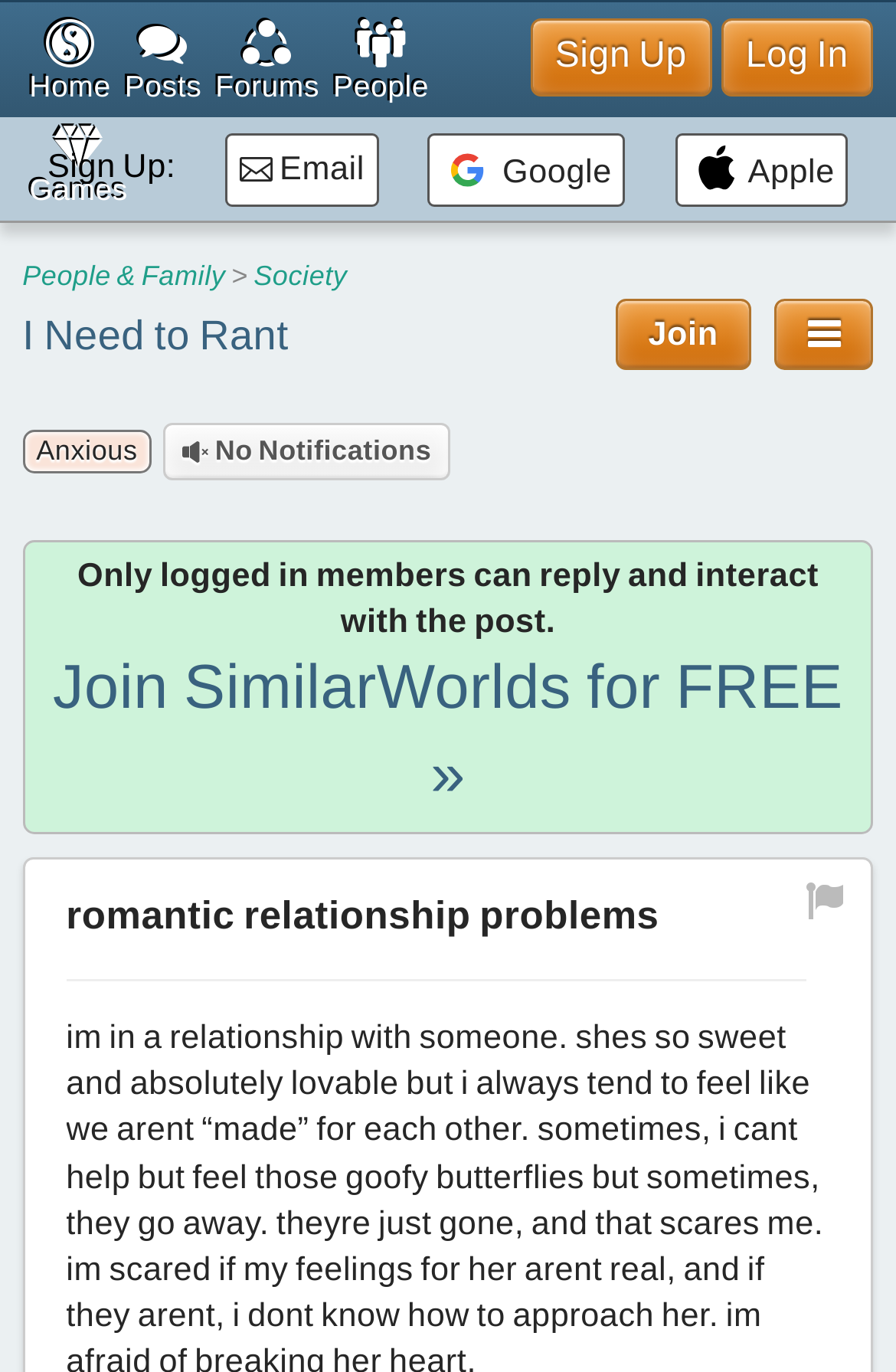Use a single word or phrase to answer the question:
How can I join the discussion?

Click on 'Join' or 'Sign Up'